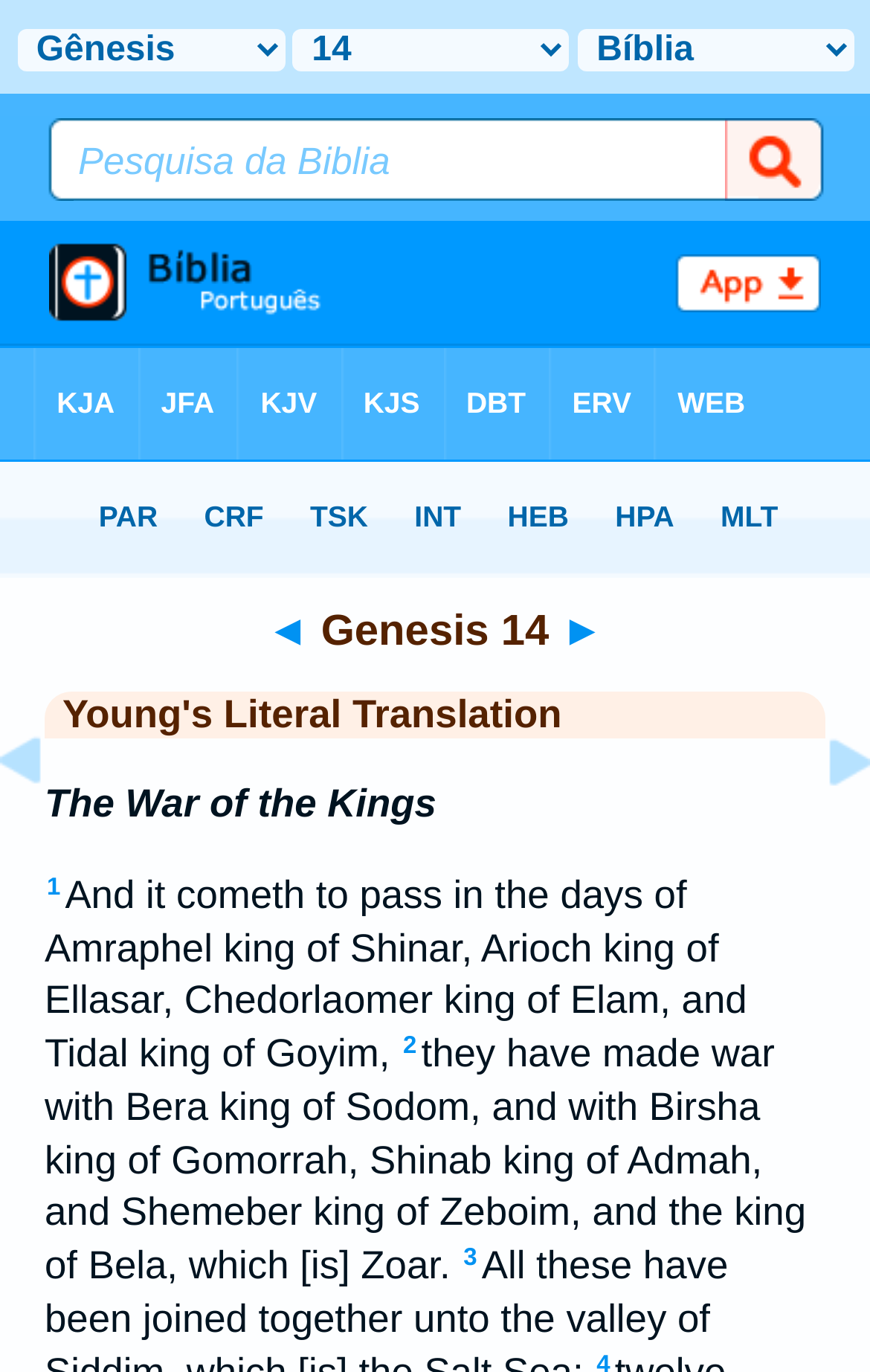Answer the question with a brief word or phrase:
What is the current Bible chapter?

Genesis 14